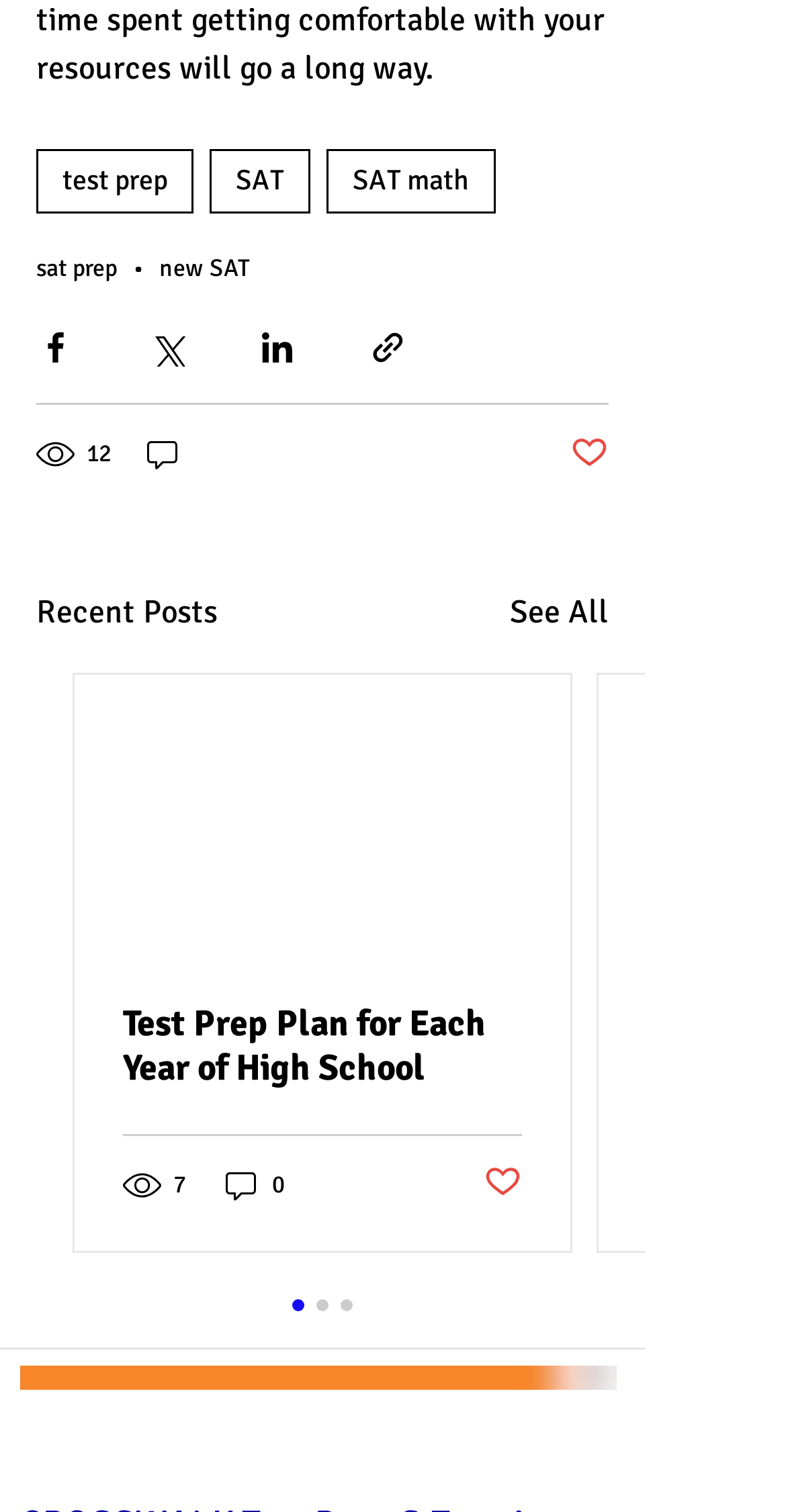Show the bounding box coordinates for the element that needs to be clicked to execute the following instruction: "View recent posts". Provide the coordinates in the form of four float numbers between 0 and 1, i.e., [left, top, right, bottom].

[0.046, 0.389, 0.277, 0.421]